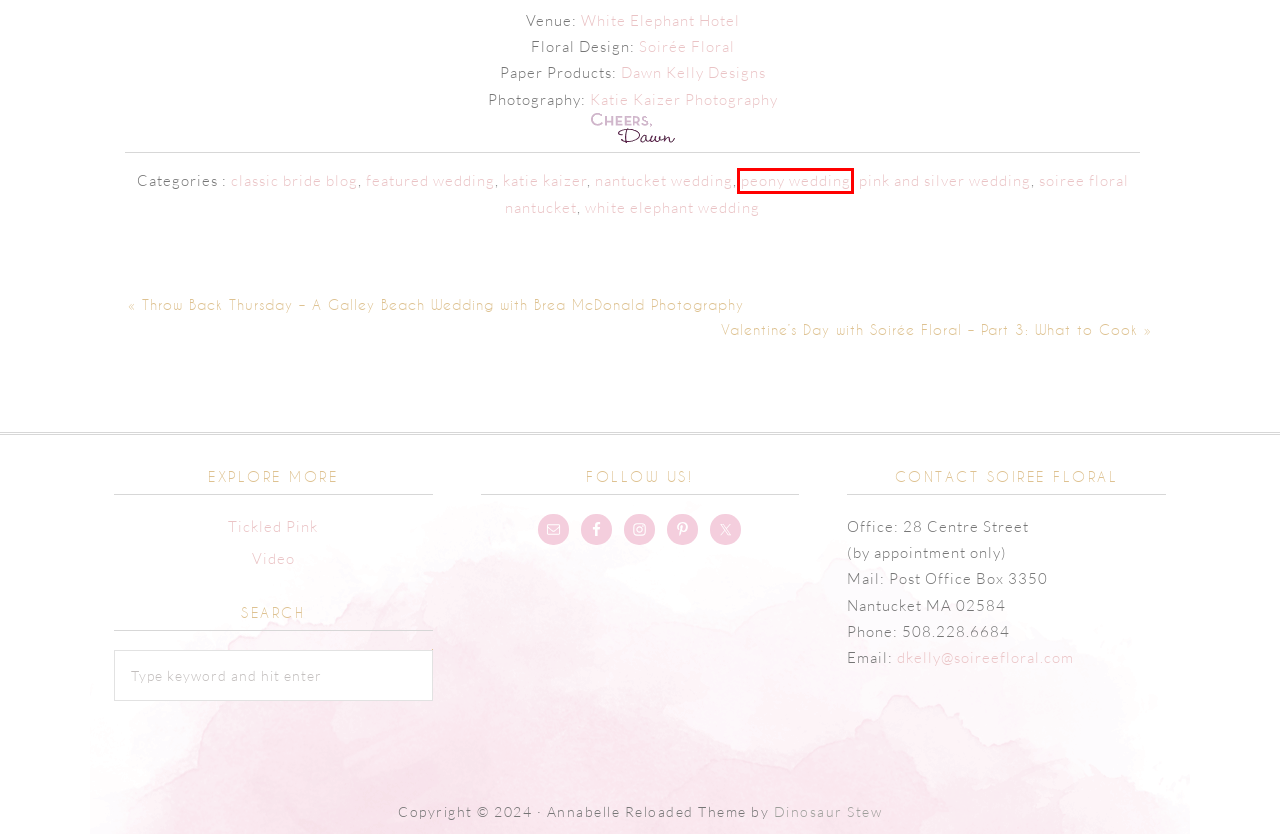Review the webpage screenshot and focus on the UI element within the red bounding box. Select the best-matching webpage description for the new webpage that follows after clicking the highlighted element. Here are the candidates:
A. nantucket wedding Archives - Soiree Floral
B. classic bride blog Archives - Soiree Floral
C. Valentine's Day with Soirée Floral - Part 3: What to Cook - Soiree Floral
D. pink and silver wedding Archives - Soiree Floral
E. Behind the Scenes Video - Soirée Floral - Nantucket Weddings
F. Throw Back Thursday - A Galley Beach Wedding with Brea McDonald Photography - Soiree Floral
G. katie kaizer Archives - Soiree Floral
H. peony wedding Archives - Soiree Floral

H